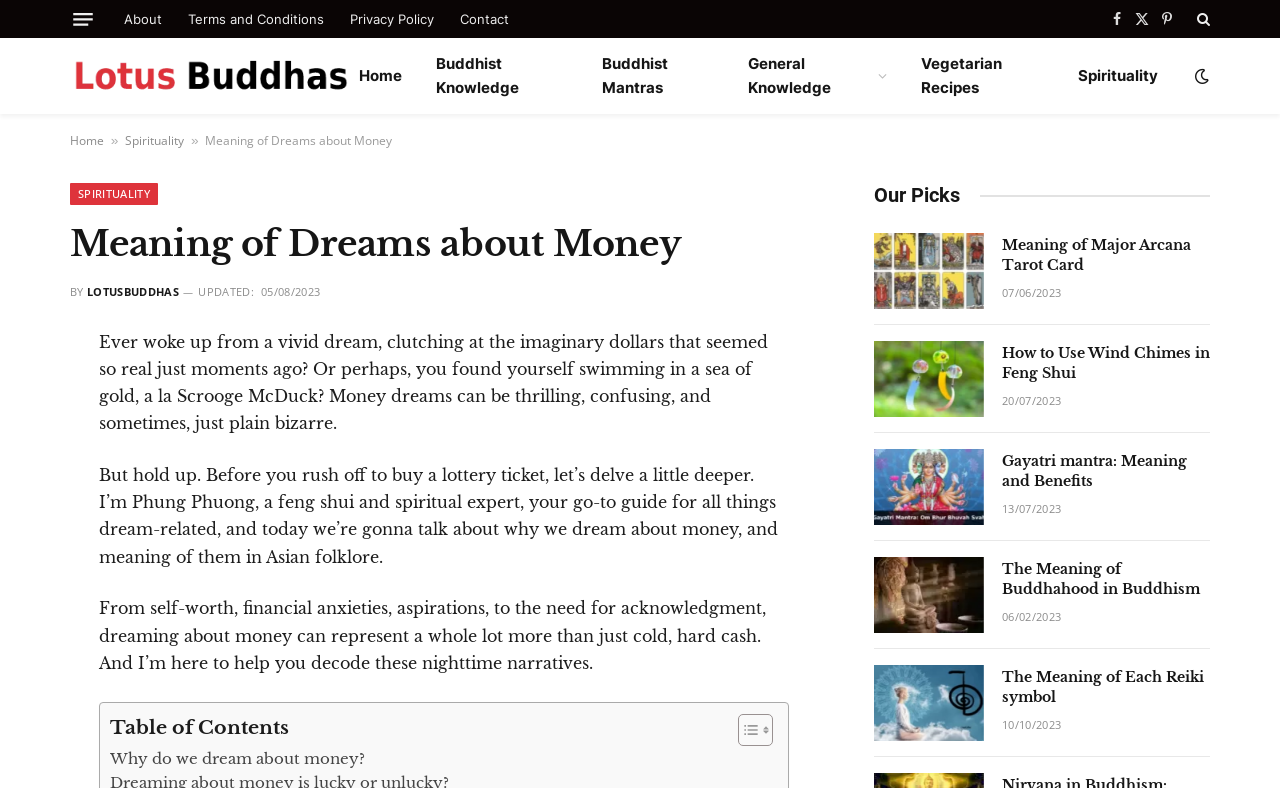Extract the main headline from the webpage and generate its text.

Meaning of Dreams about Money